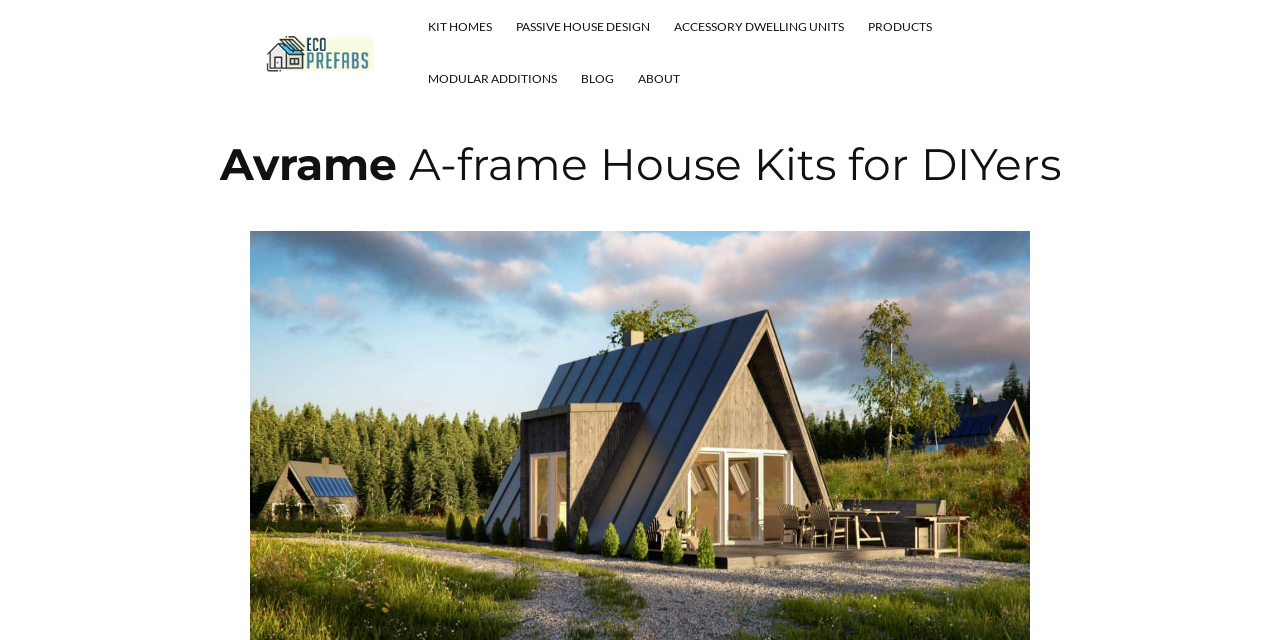Answer the following query with a single word or phrase:
What is the name of the website?

EcoPrefabs.com